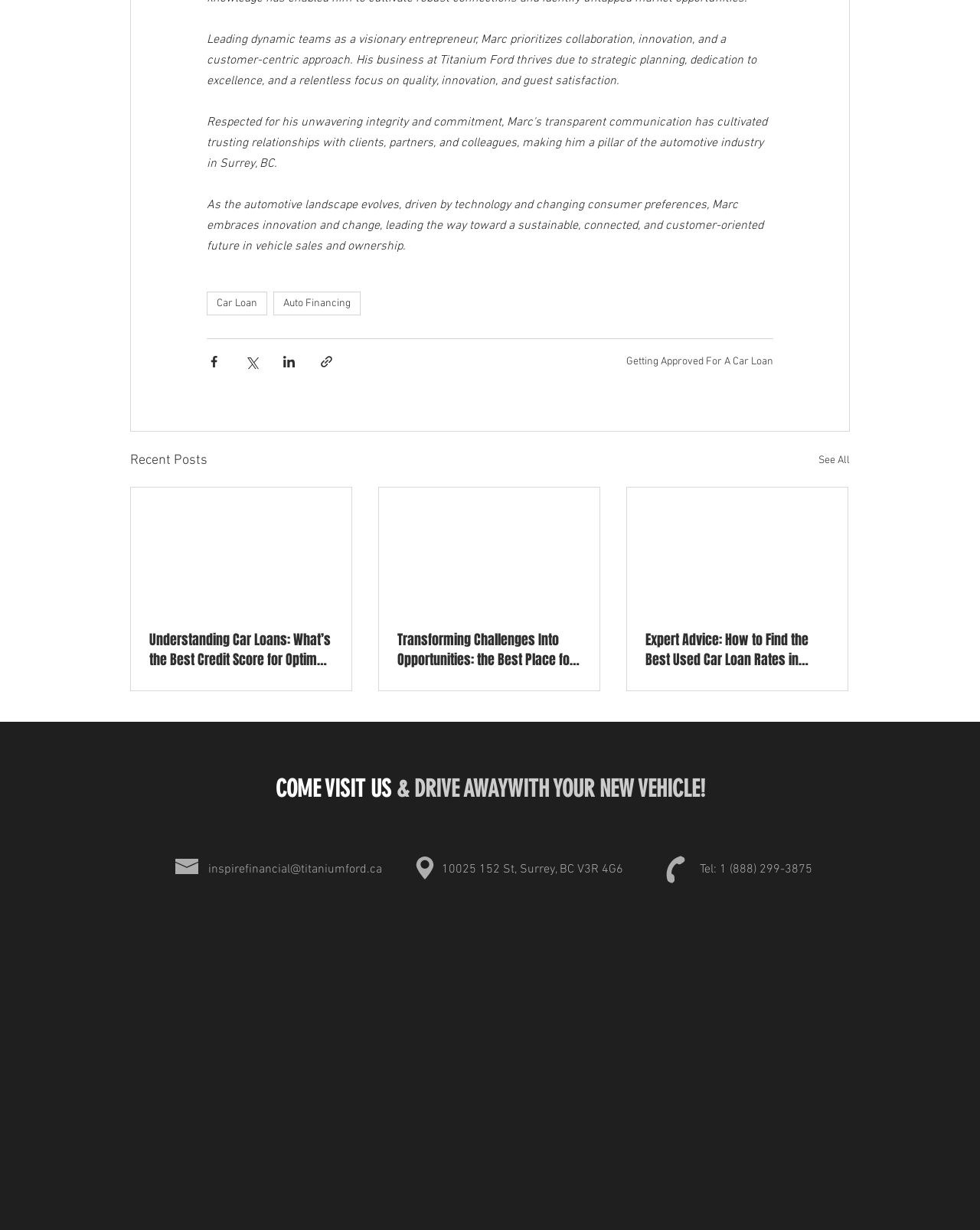Analyze the image and deliver a detailed answer to the question: What is the purpose of the 'Google Maps' iframe?

The 'Google Maps' iframe is likely used to display the location of Titanium Ford on a map, allowing users to visualize the business's physical location and potentially get directions to the location.